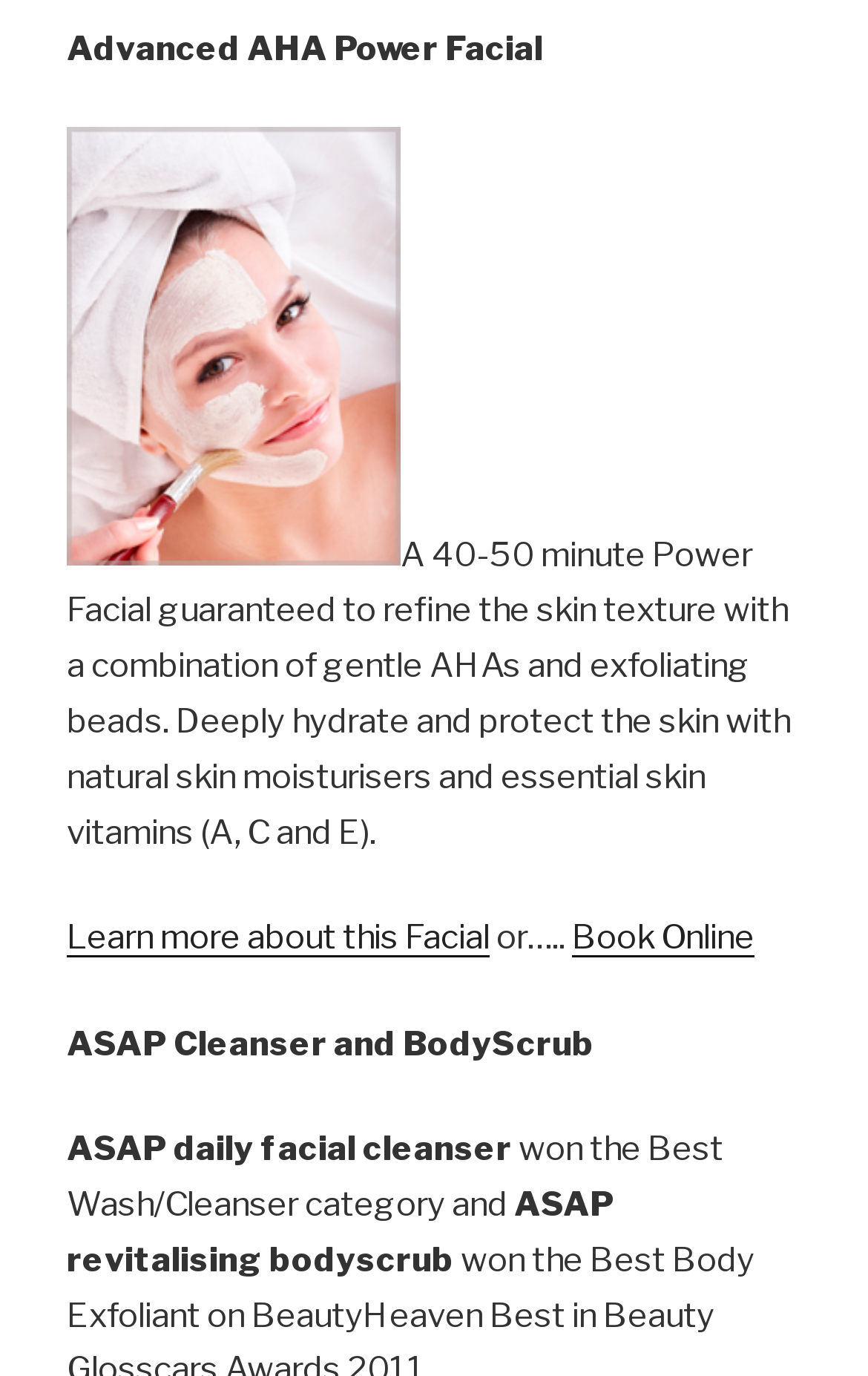Respond to the question below with a single word or phrase: Is there a link to learn more about the facial treatment?

Yes